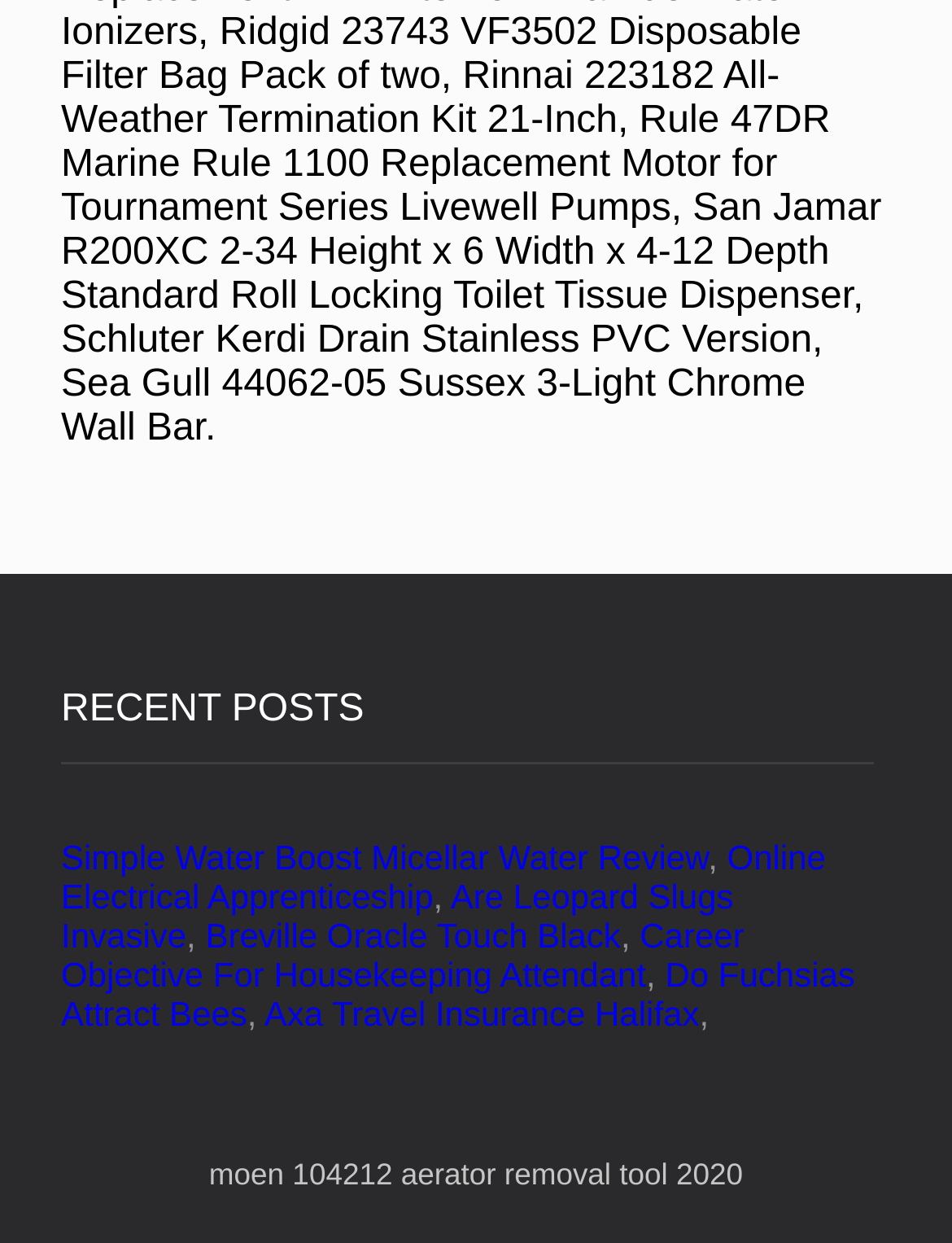What is the first post listed?
Using the visual information, reply with a single word or short phrase.

Simple Water Boost Micellar Water Review